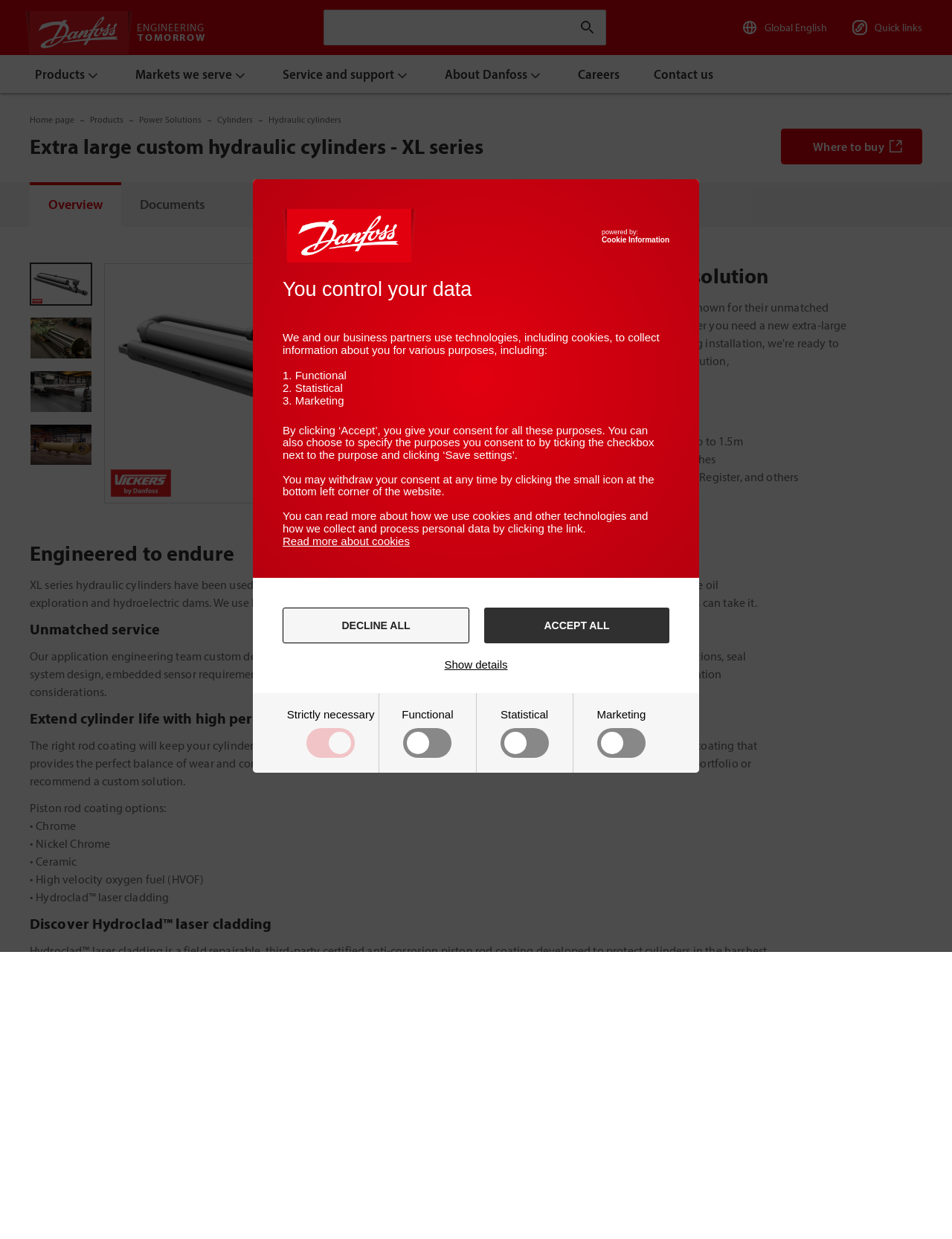Please determine the bounding box coordinates of the element's region to click for the following instruction: "Search for something".

[0.35, 0.011, 0.593, 0.033]